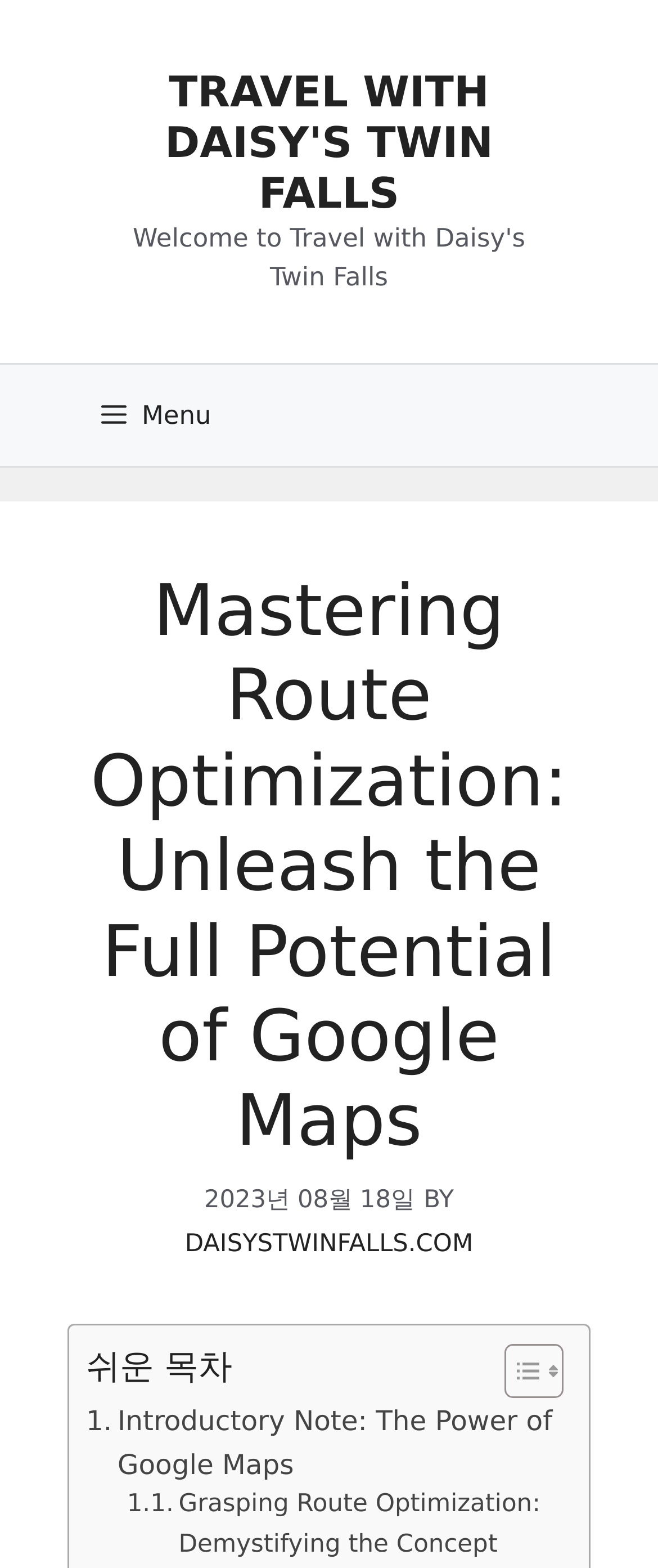Given the description Travel with Daisy's Twin Falls, predict the bounding box coordinates of the UI element. Ensure the coordinates are in the format (top-left x, top-left y, bottom-right x, bottom-right y) and all values are between 0 and 1.

[0.25, 0.043, 0.75, 0.139]